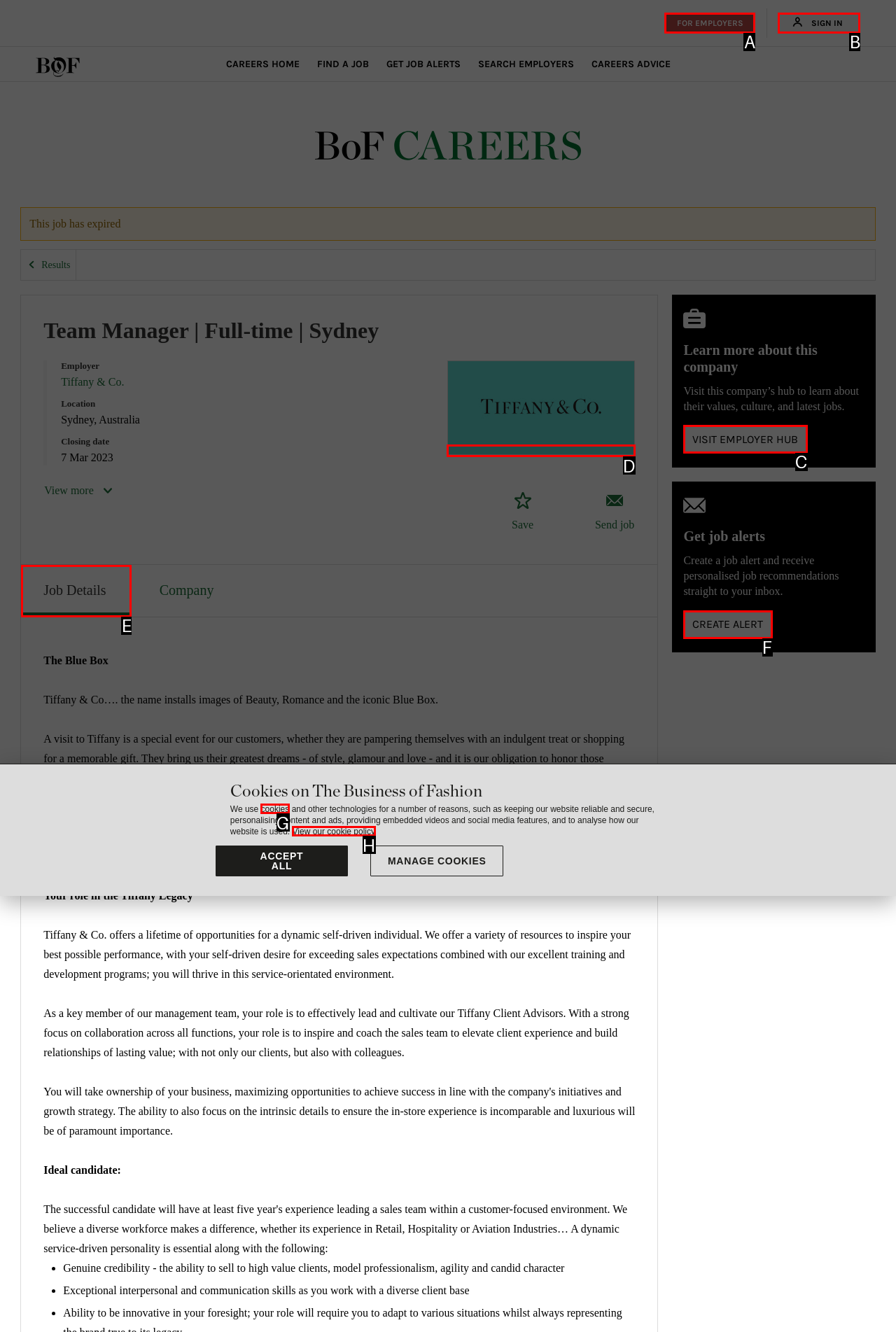Please indicate which HTML element should be clicked to fulfill the following task: Visit employer hub. Provide the letter of the selected option.

C